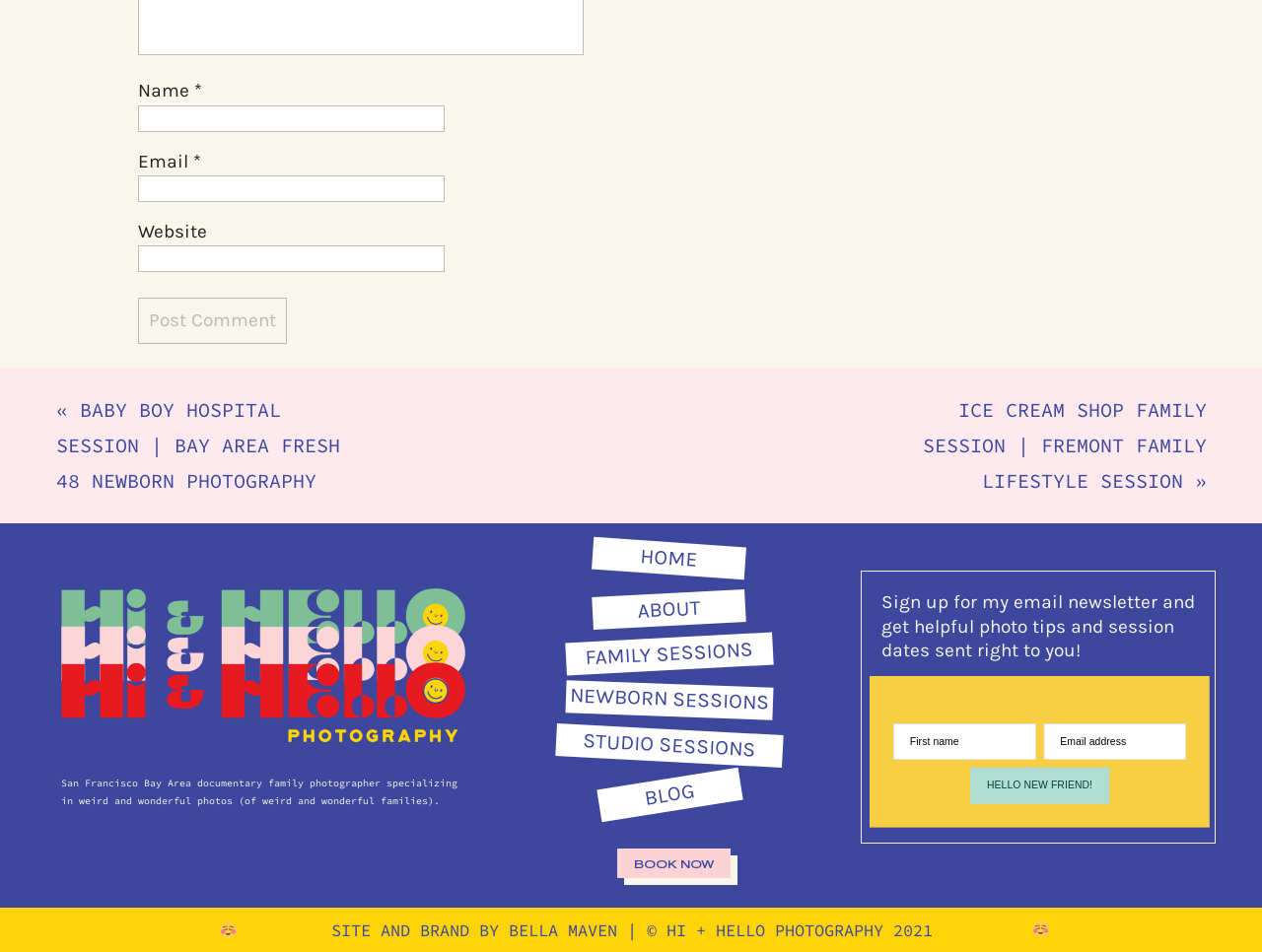What is the call-to-action of the newsletter signup section? Please answer the question using a single word or phrase based on the image.

Sign up for email newsletter